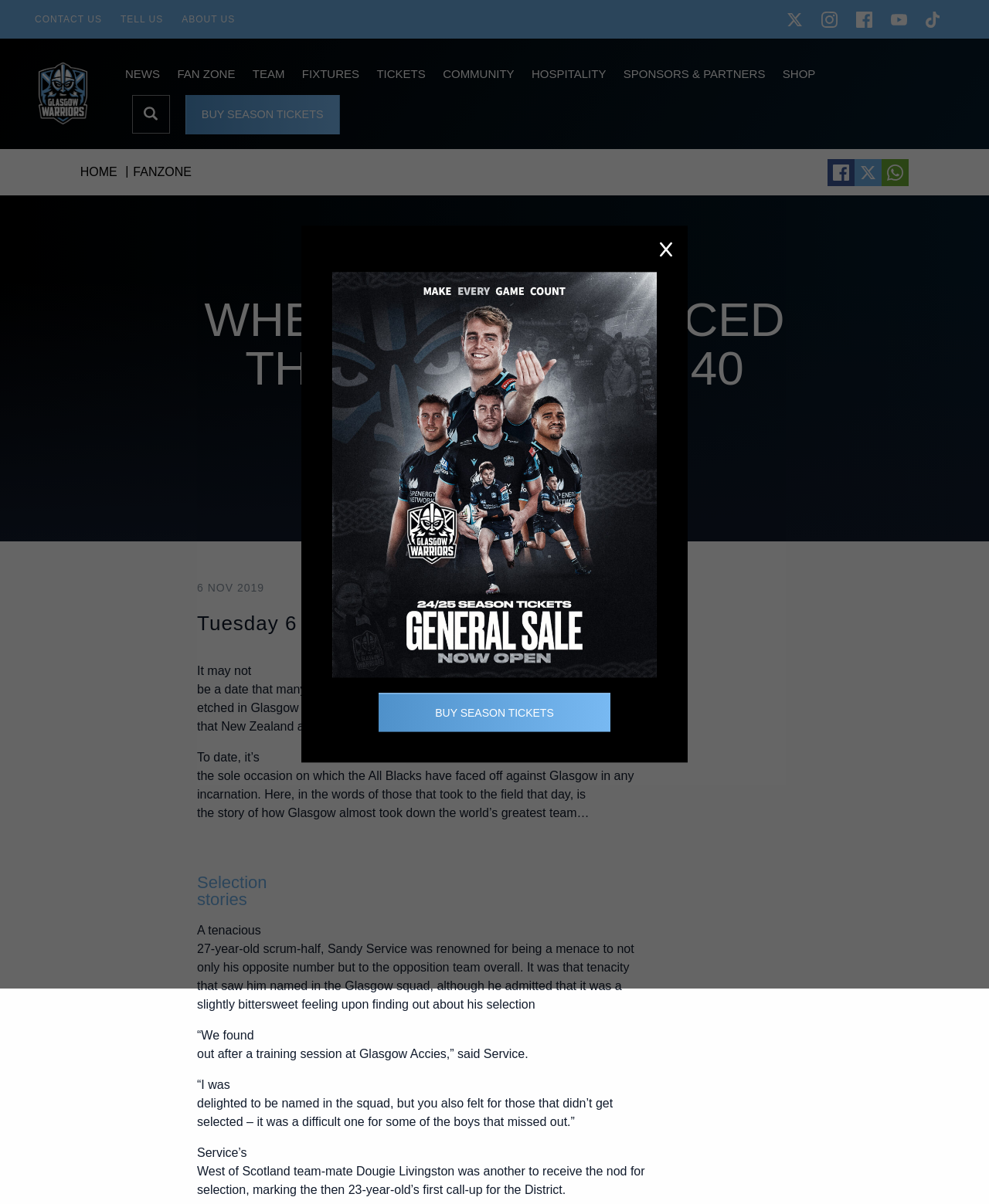What is the title or heading displayed on the webpage?

WHEN GLASGOW FACED THE ALL BLACKS – 40 YEARS ON